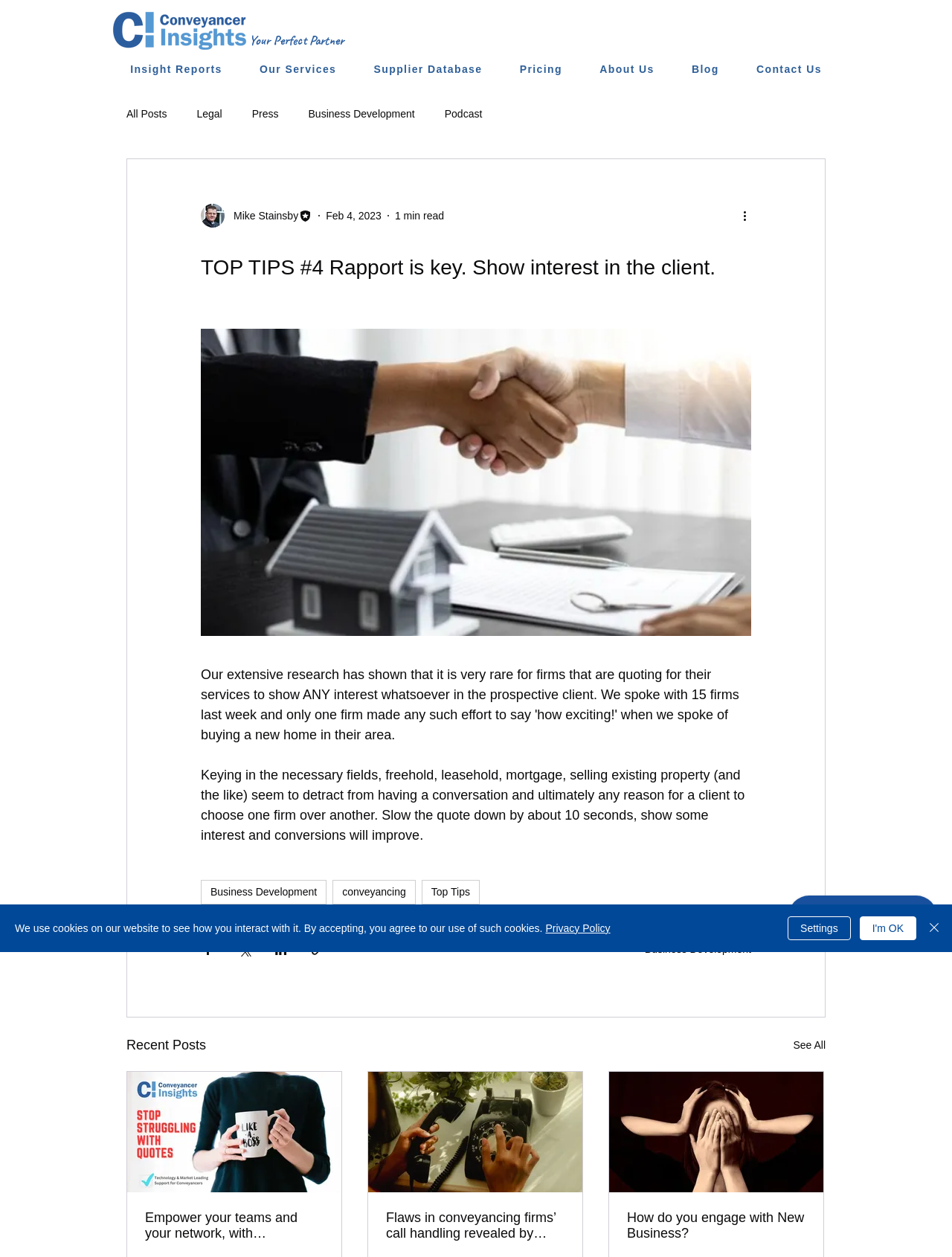Locate the heading on the webpage and return its text.

TOP TIPS #4 Rapport is key. Show interest in the client.